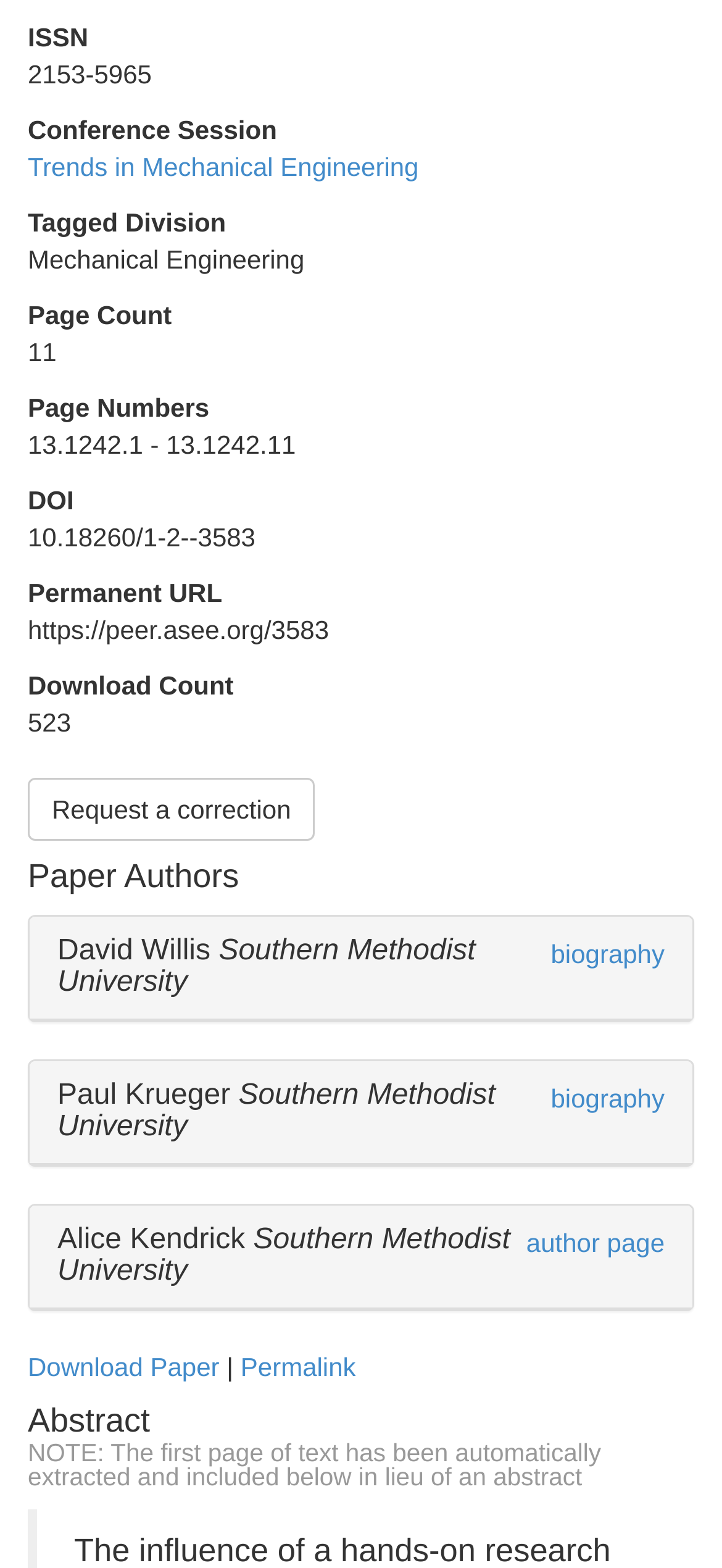How many times has the paper been downloaded?
Using the image as a reference, answer the question with a short word or phrase.

523